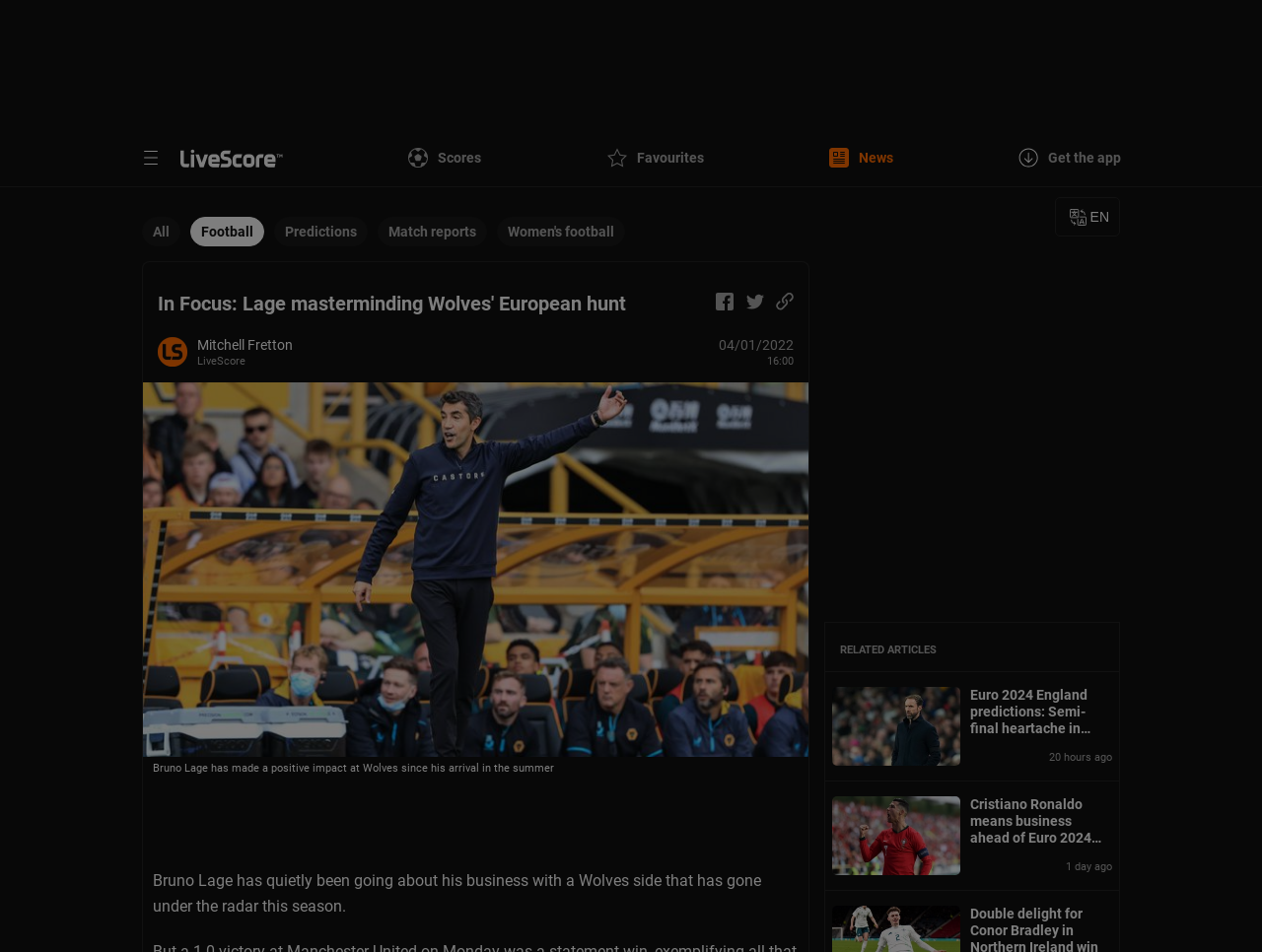Your task is to find and give the main heading text of the webpage.

In Focus: Lage masterminding Wolves' European hunt